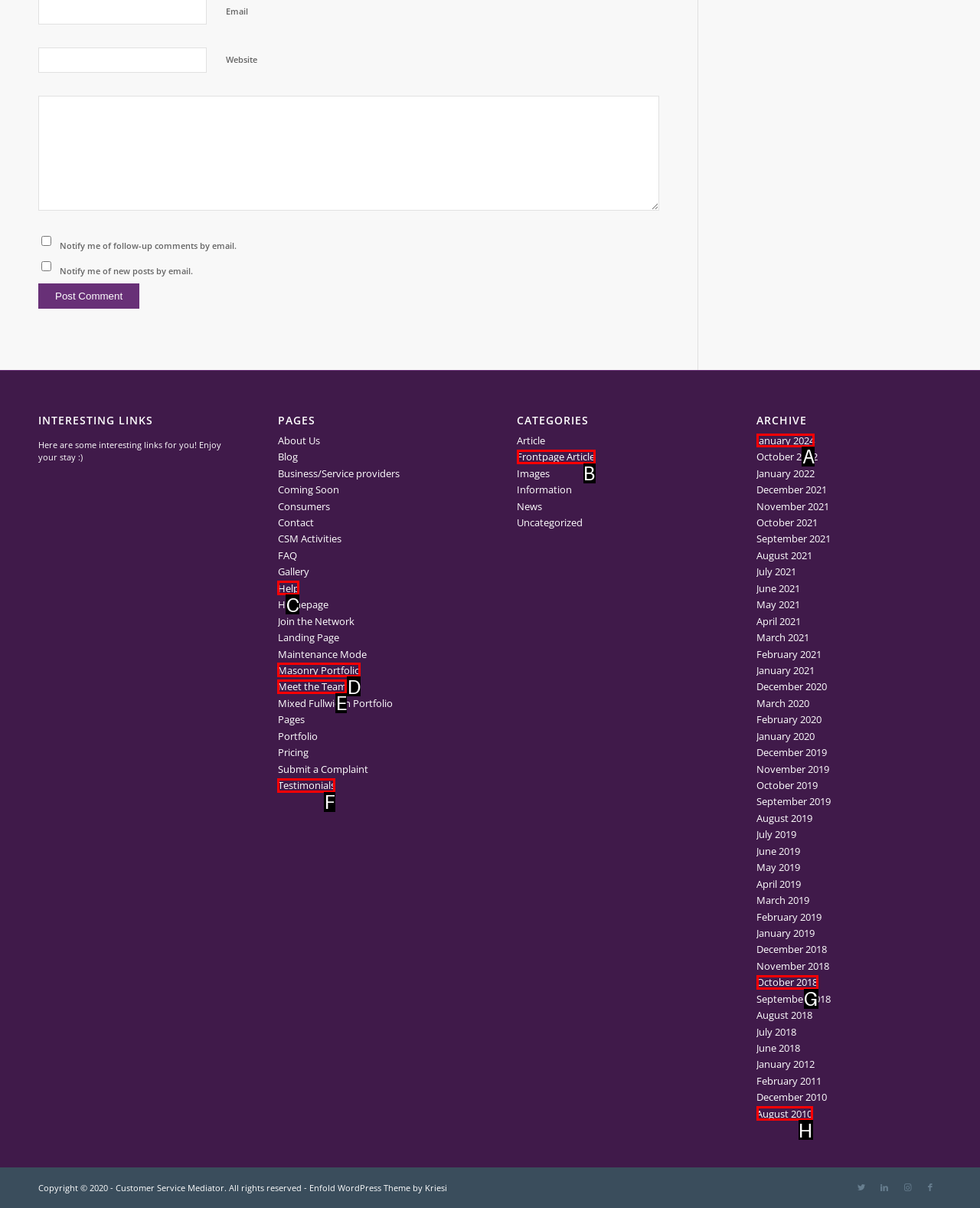Choose the letter of the element that should be clicked to complete the task: View January 2024 archive
Answer with the letter from the possible choices.

A